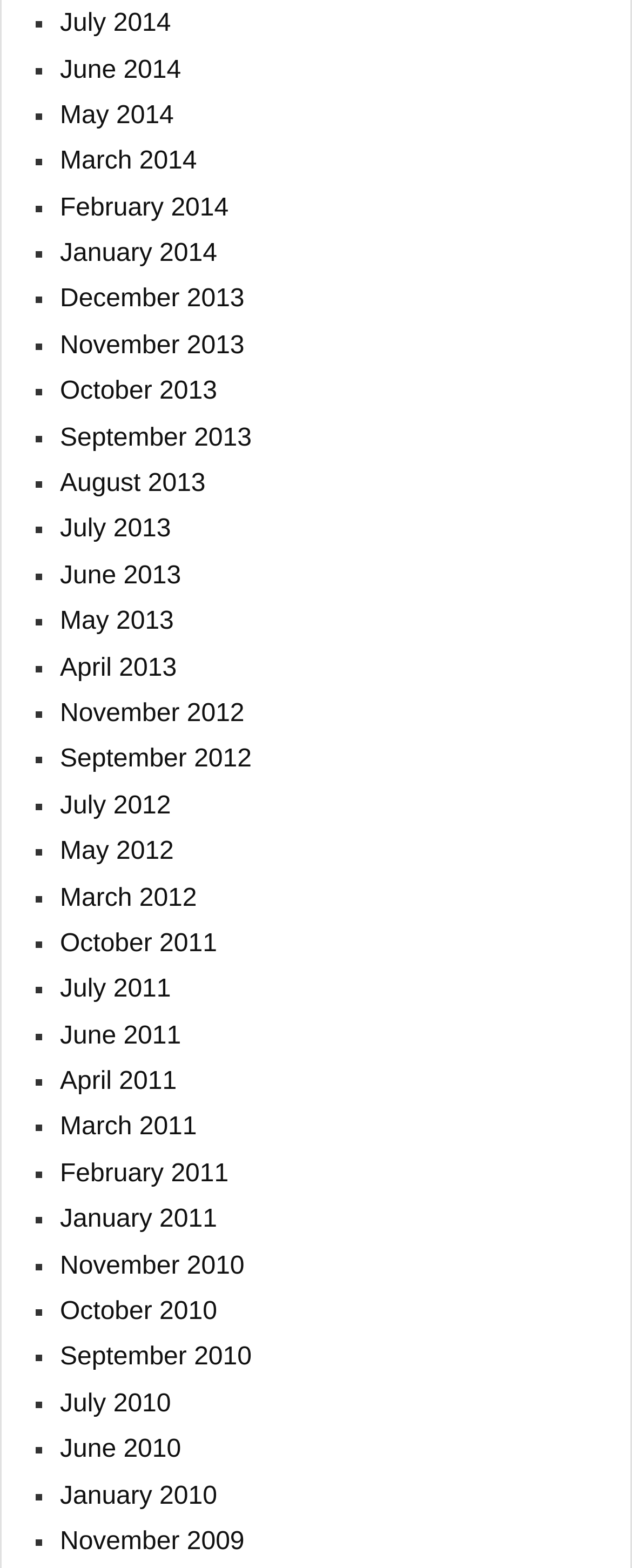Respond with a single word or phrase to the following question:
What is the most recent month listed?

July 2014